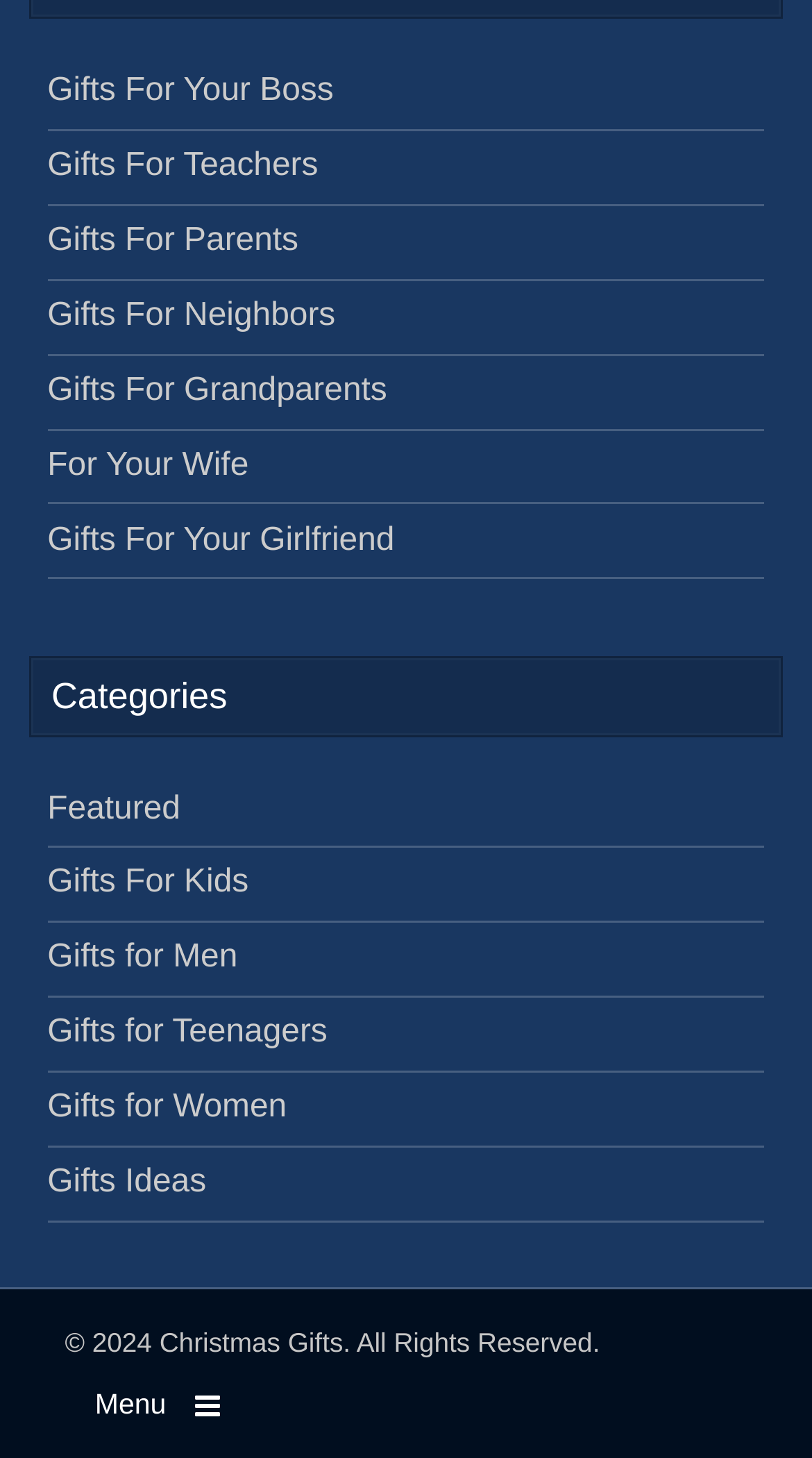Based on the element description Christmas Gifts, identify the bounding box of the UI element in the given webpage screenshot. The coordinates should be in the format (top-left x, top-left y, bottom-right x, bottom-right y) and must be between 0 and 1.

[0.196, 0.91, 0.422, 0.931]